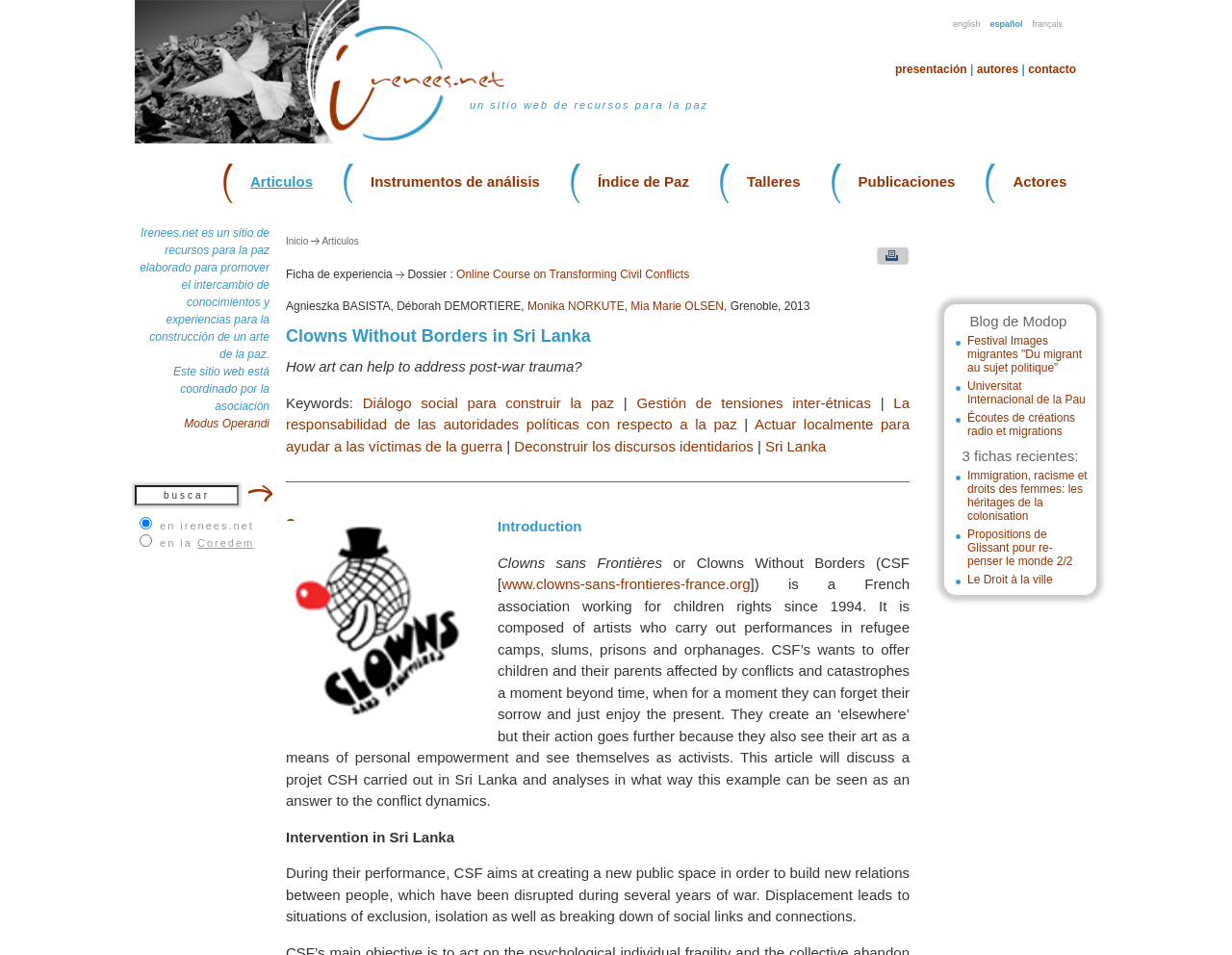Please answer the following question using a single word or phrase: 
What is the goal of Clowns Without Borders' performances in refugee camps?

To build new relations between people